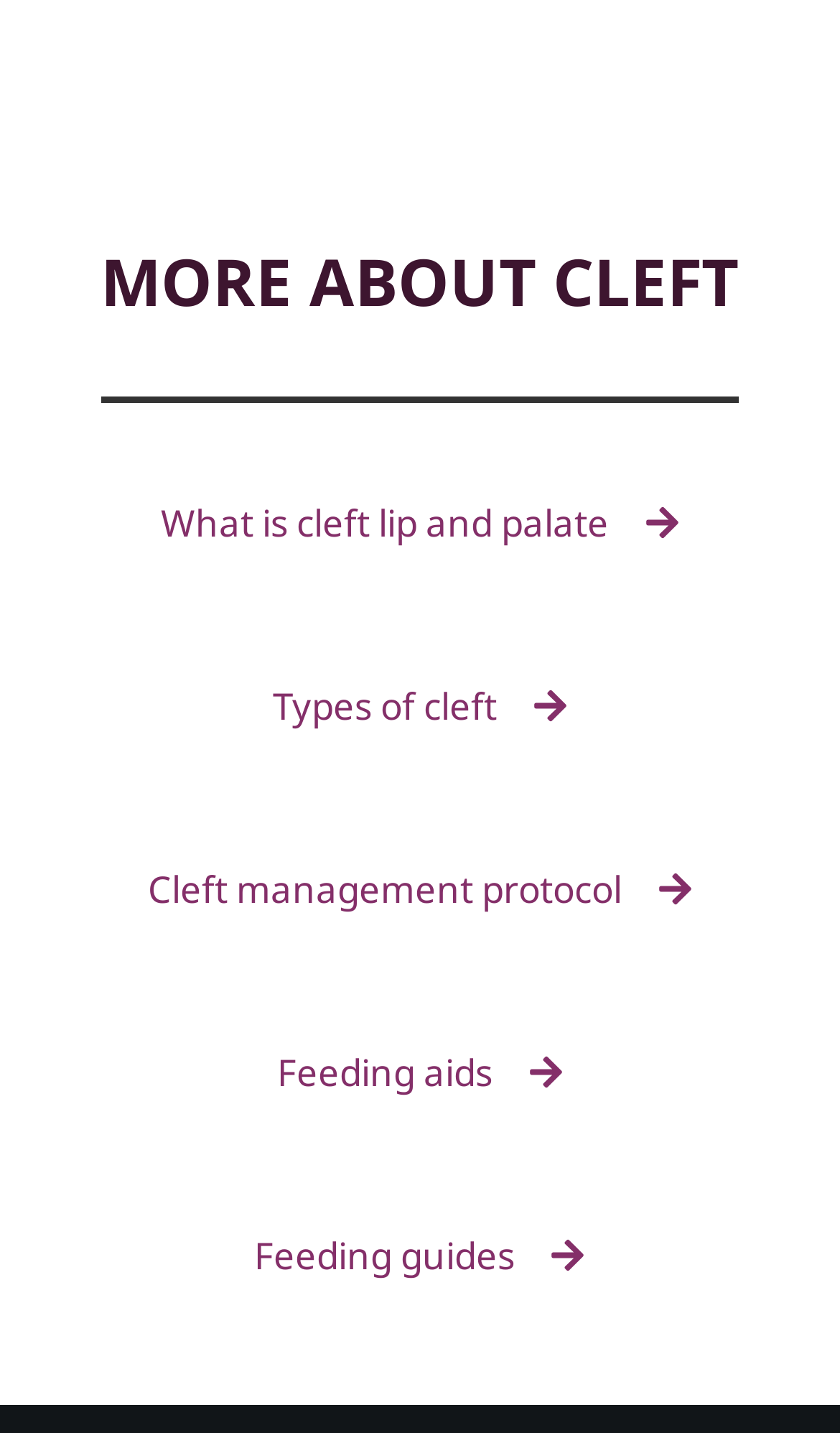Determine the bounding box for the described UI element: "Feeding guides".

[0.303, 0.845, 0.697, 0.908]